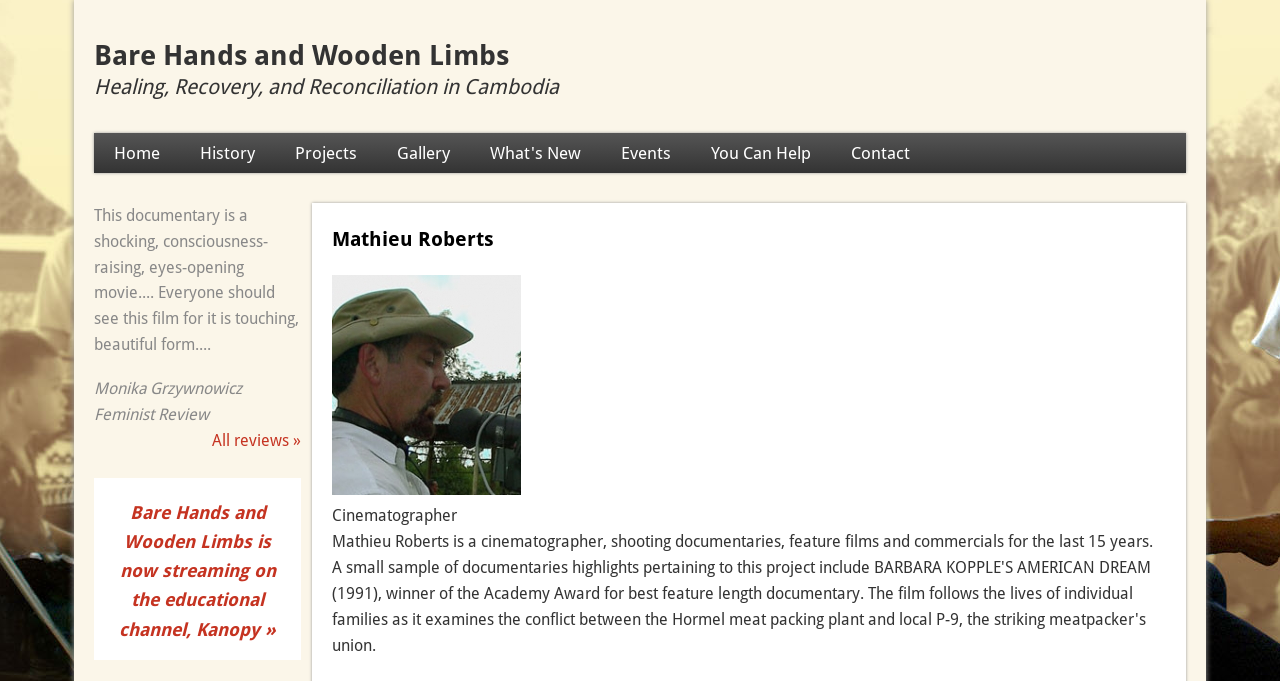What is the profession of Mathieu Roberts?
Give a one-word or short phrase answer based on the image.

Cinematographer